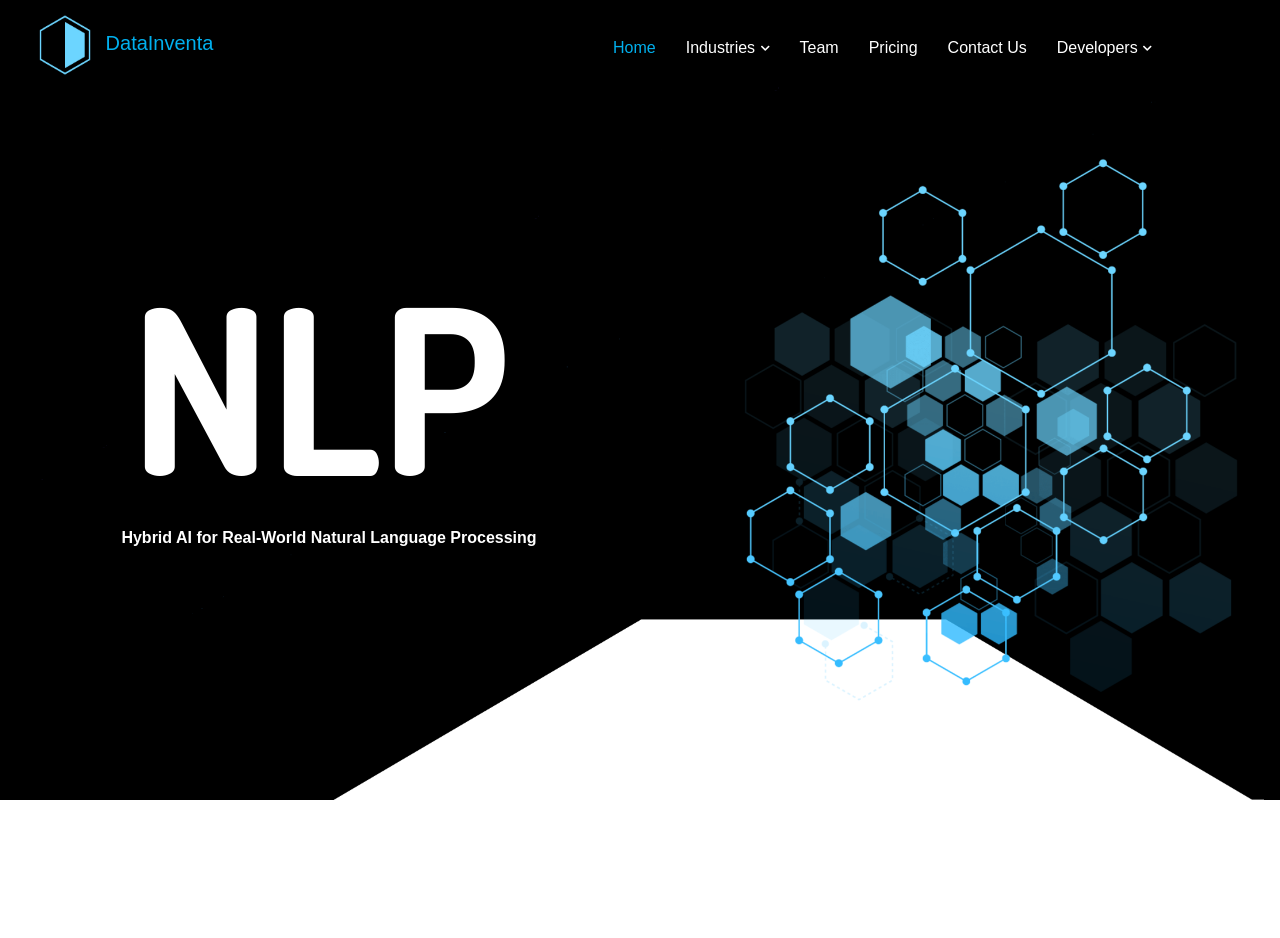From the webpage screenshot, predict the bounding box coordinates (top-left x, top-left y, bottom-right x, bottom-right y) for the UI element described here: Health Care

[0.031, 0.263, 0.109, 0.285]